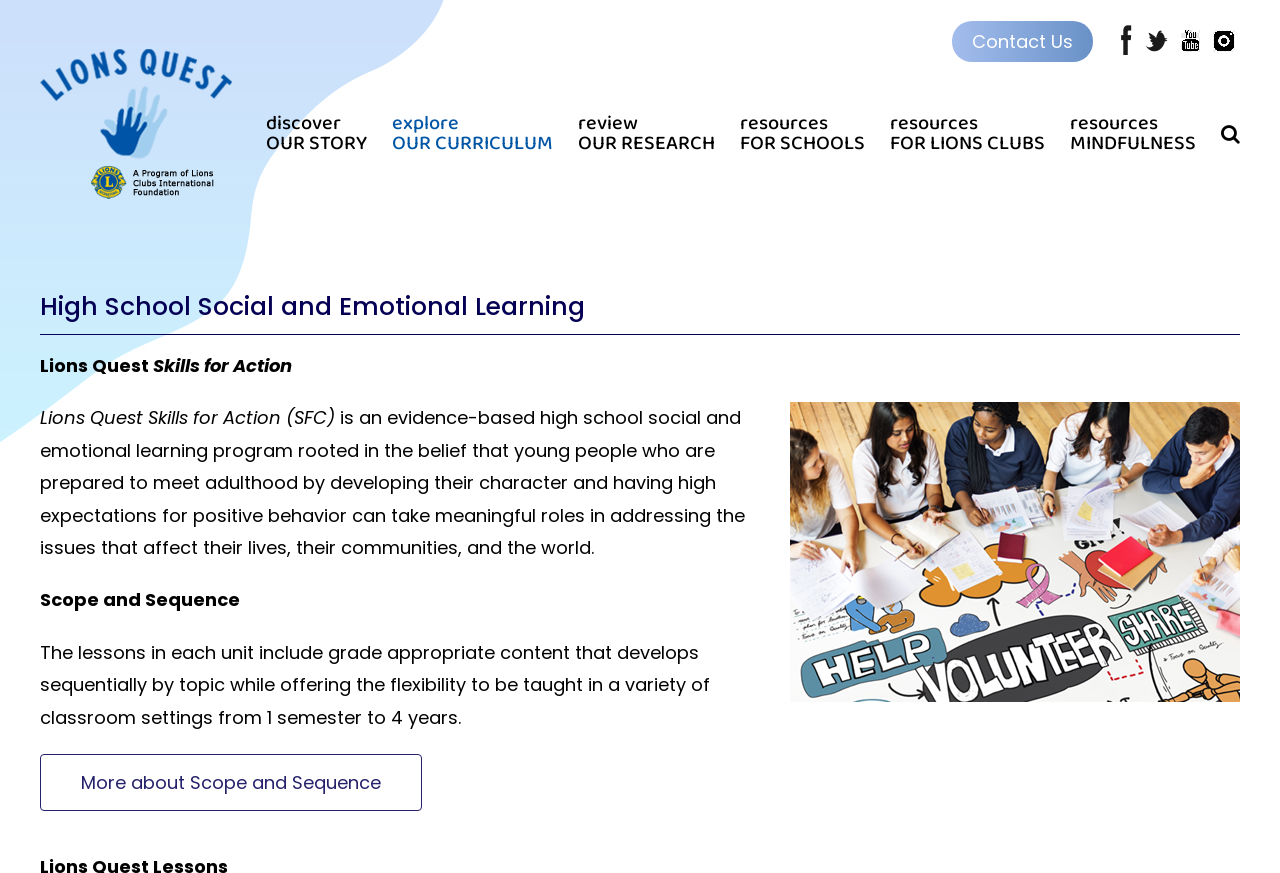Locate the bounding box coordinates of the area where you should click to accomplish the instruction: "Search for a topic".

None